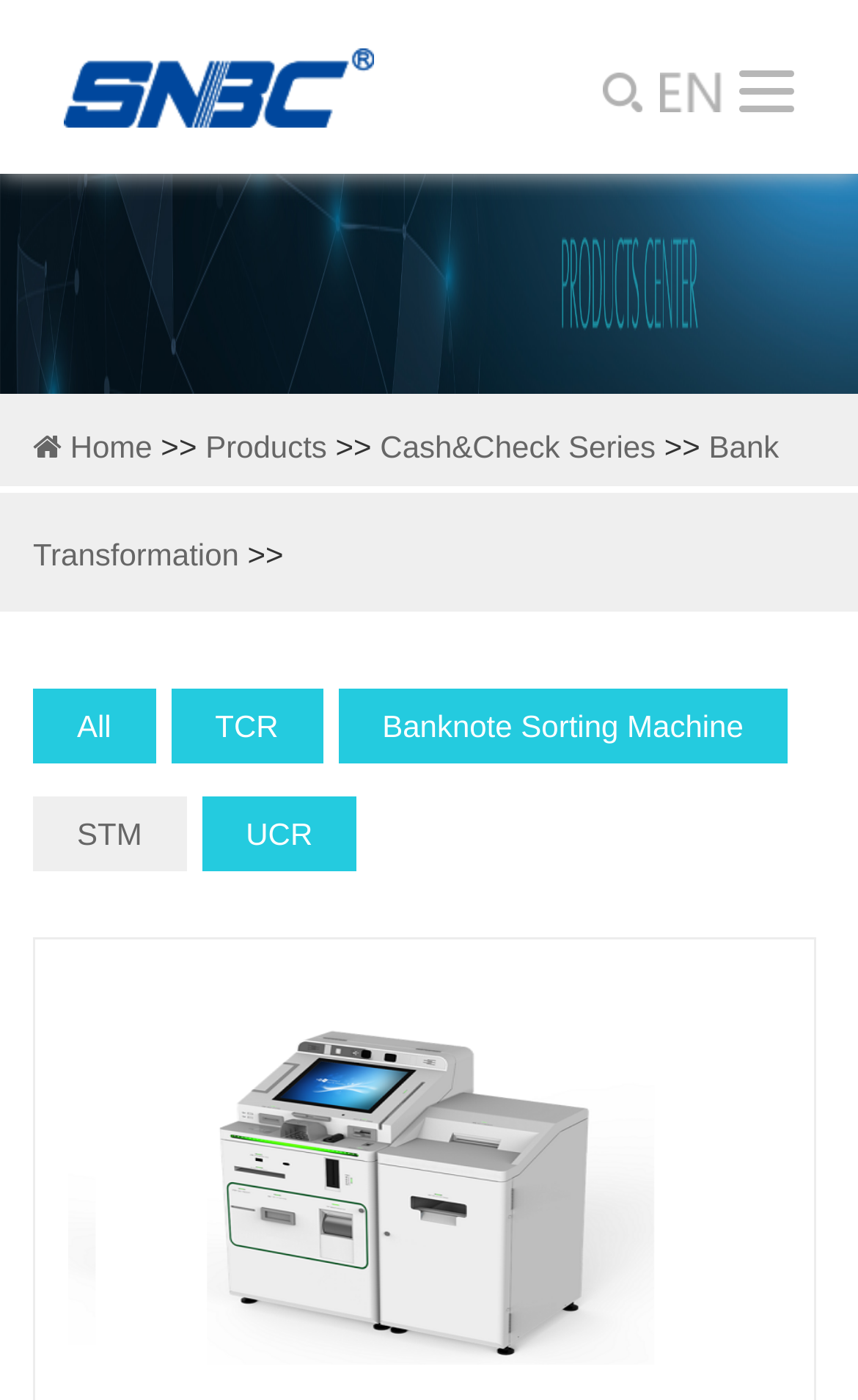Determine the bounding box coordinates for the HTML element mentioned in the following description: "Cash&Check Series". The coordinates should be a list of four floats ranging from 0 to 1, represented as [left, top, right, bottom].

[0.443, 0.306, 0.764, 0.332]